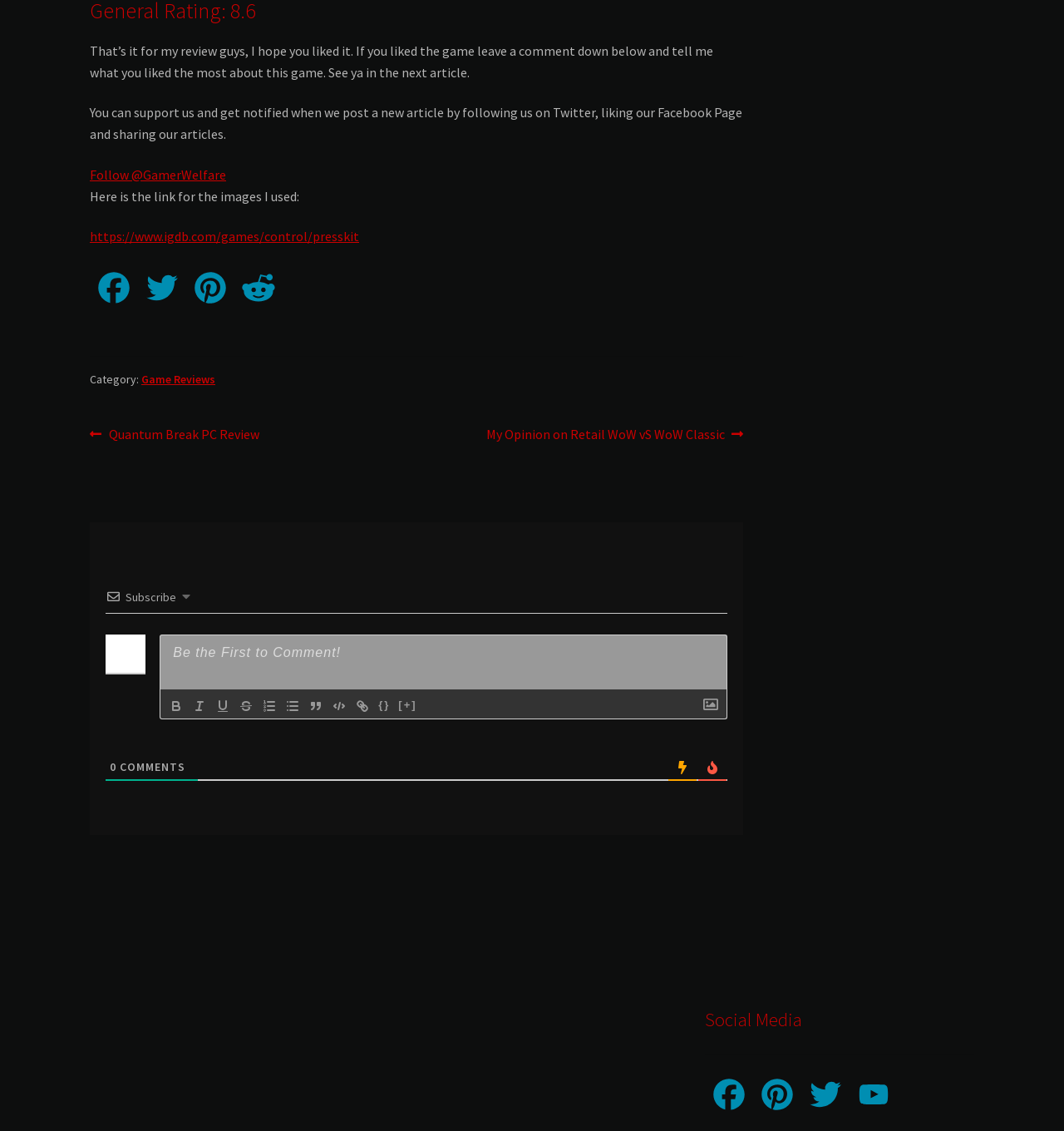What is the previous post about?
Please provide a comprehensive answer based on the information in the image.

The previous post is about 'Quantum Break PC Review', as indicated by the link ' Previous post: Quantum Break PC Review' in the post navigation section.